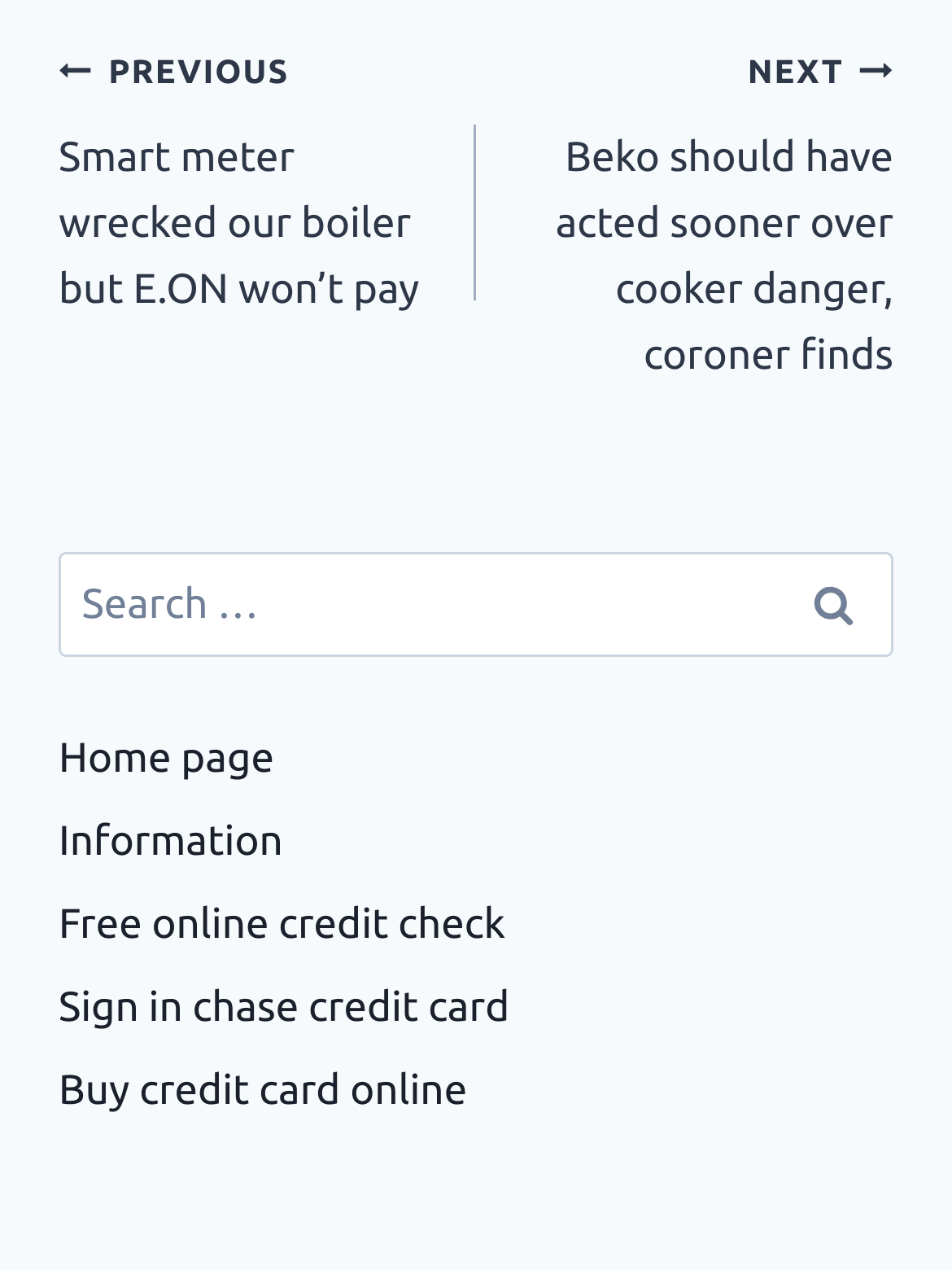How many links are there in the complementary section?
Provide an in-depth and detailed answer to the question.

I counted the links in the complementary section, which are 'Home page', 'Information', 'Free online credit check', 'Sign in chase credit card', and 'Buy credit card online'.